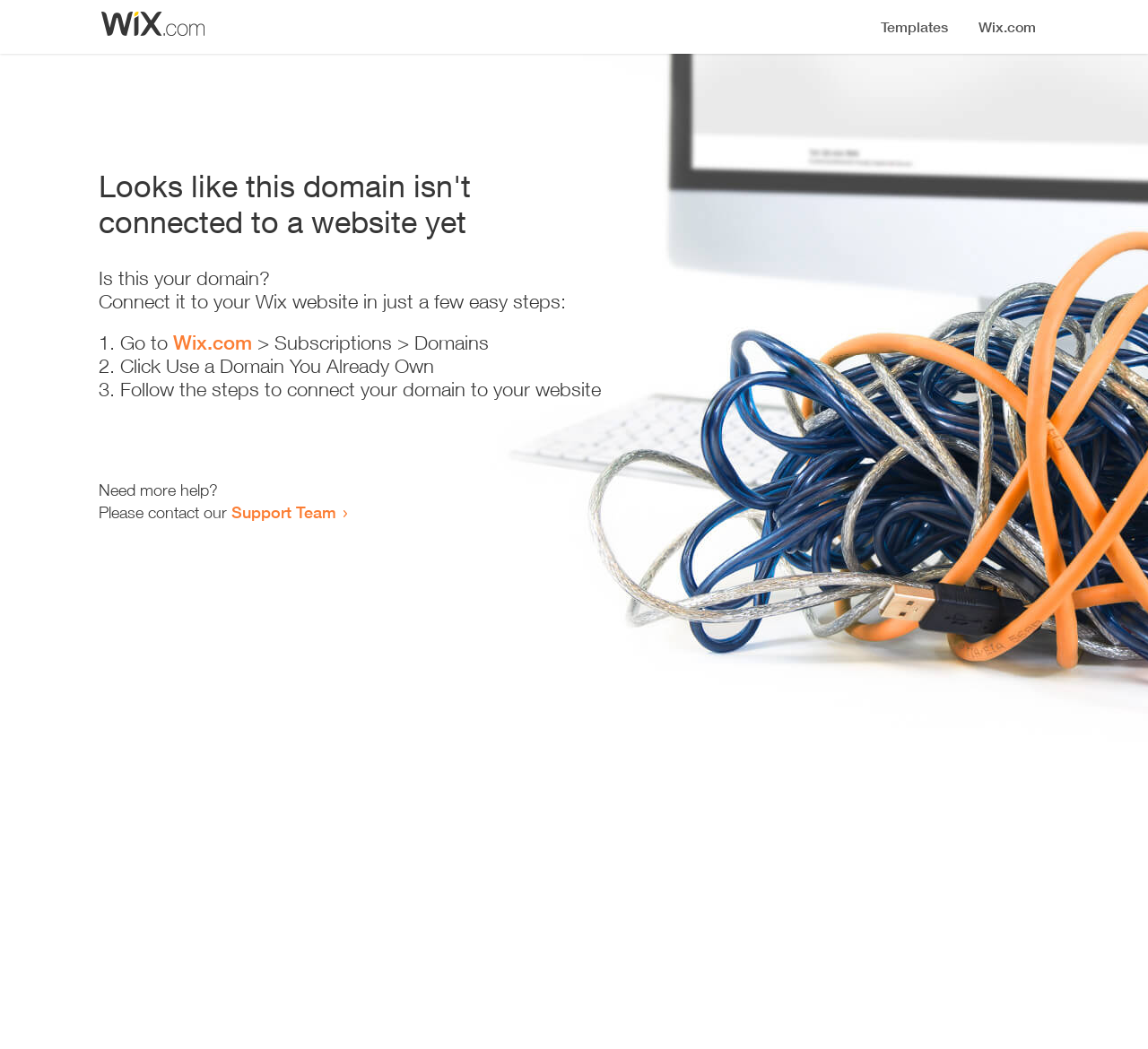Answer the question using only one word or a concise phrase: What is the current status of this domain?

Not connected to a website